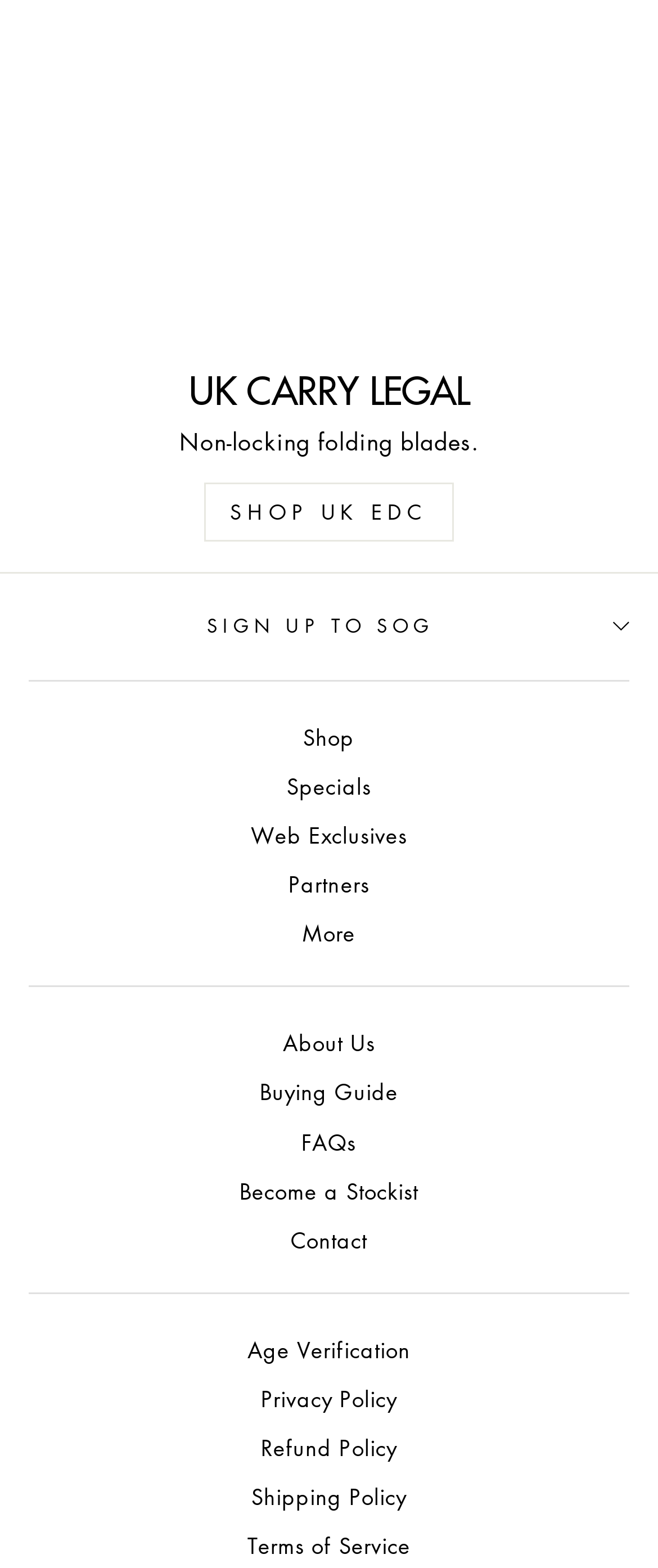Locate the bounding box coordinates of the area that needs to be clicked to fulfill the following instruction: "Check Age Verification". The coordinates should be in the format of four float numbers between 0 and 1, namely [left, top, right, bottom].

[0.376, 0.846, 0.624, 0.874]